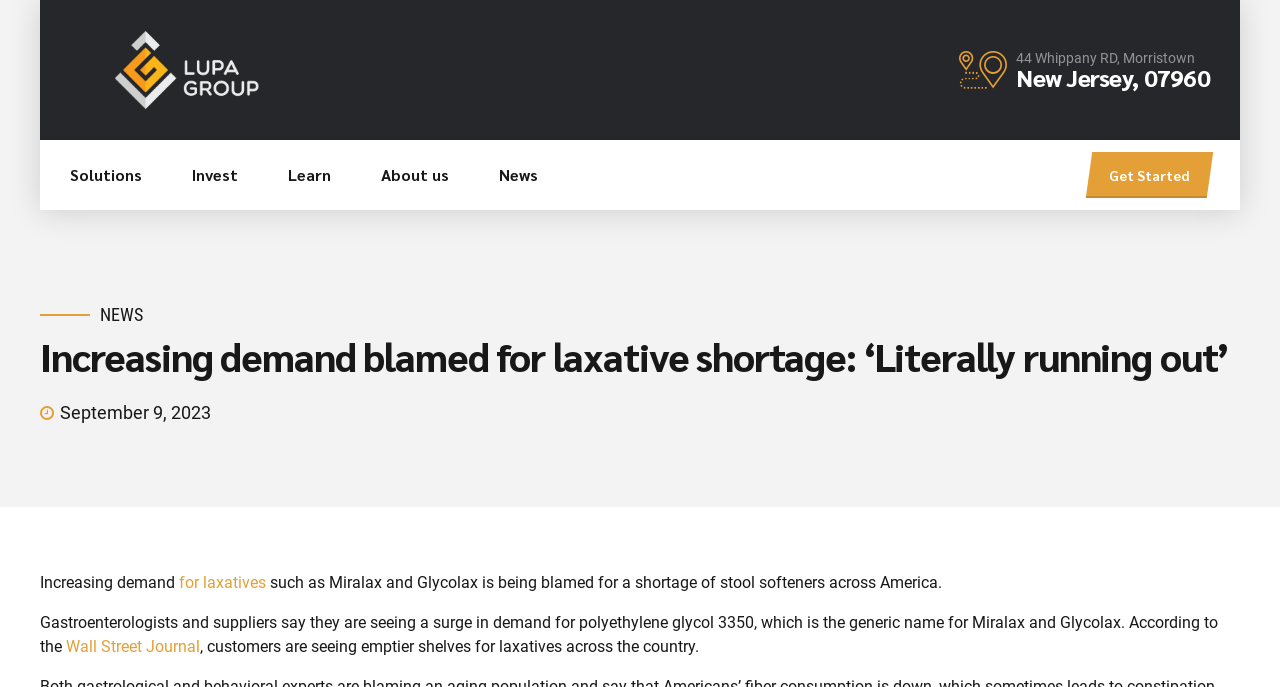Please analyze the image and give a detailed answer to the question:
What is the topic of the article?

I found the topic by looking at the heading element with ID 484, which contains the text 'Increasing demand blamed for laxative shortage: ‘Literally running out’', and also by looking at the static text elements with IDs 486, 487, and 488, which provide more context about the topic.